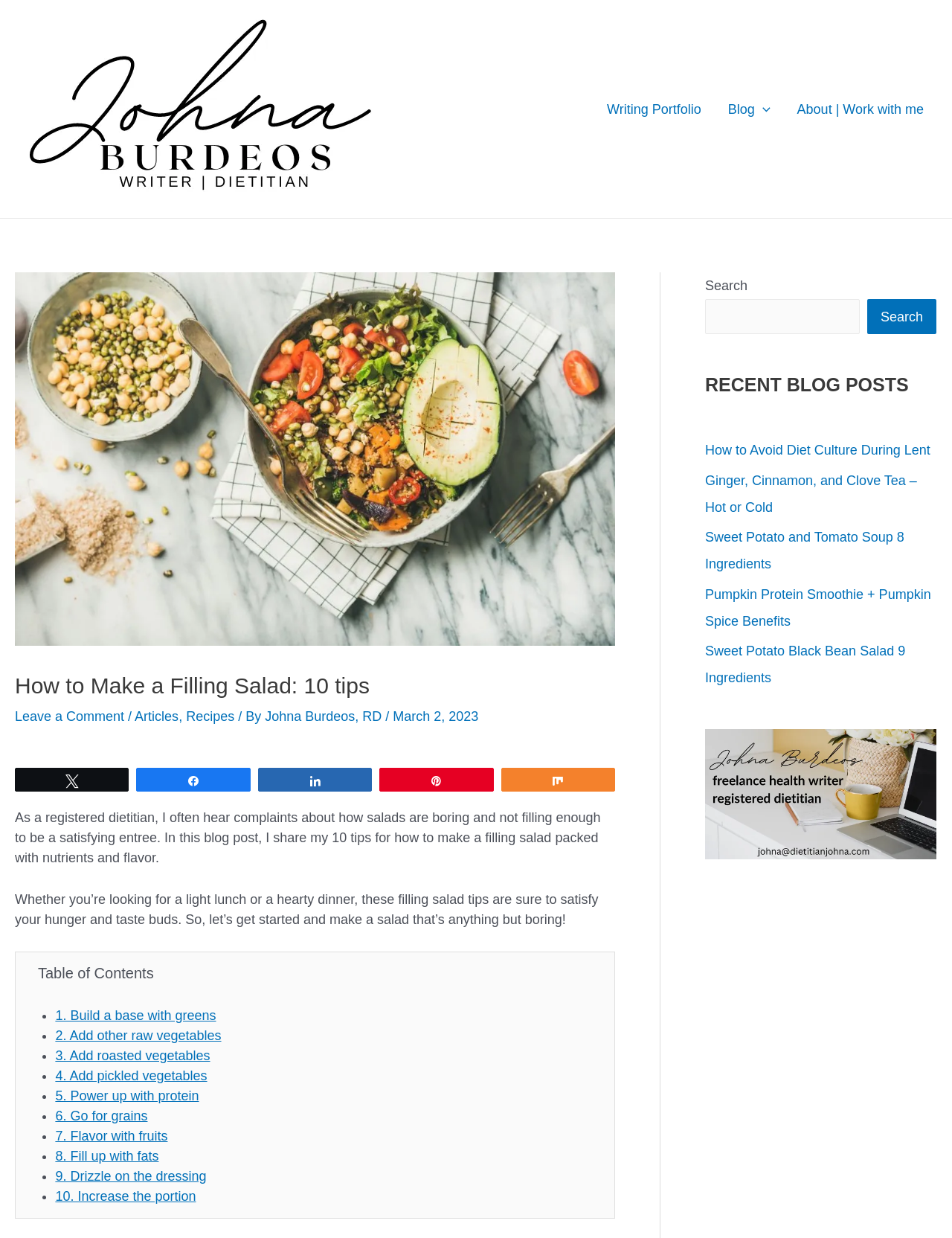Pinpoint the bounding box coordinates of the element you need to click to execute the following instruction: "View recent blog posts". The bounding box should be represented by four float numbers between 0 and 1, in the format [left, top, right, bottom].

[0.741, 0.3, 0.984, 0.323]